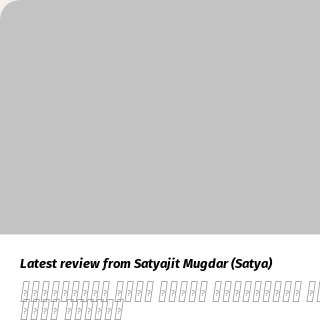Please provide a detailed answer to the question below by examining the image:
What is the purpose of the review section?

The review section appears to be part of a broader collection of customer testimonials, which suggests that its purpose is to inform potential customers about the quality and service of the establishments reviewed.